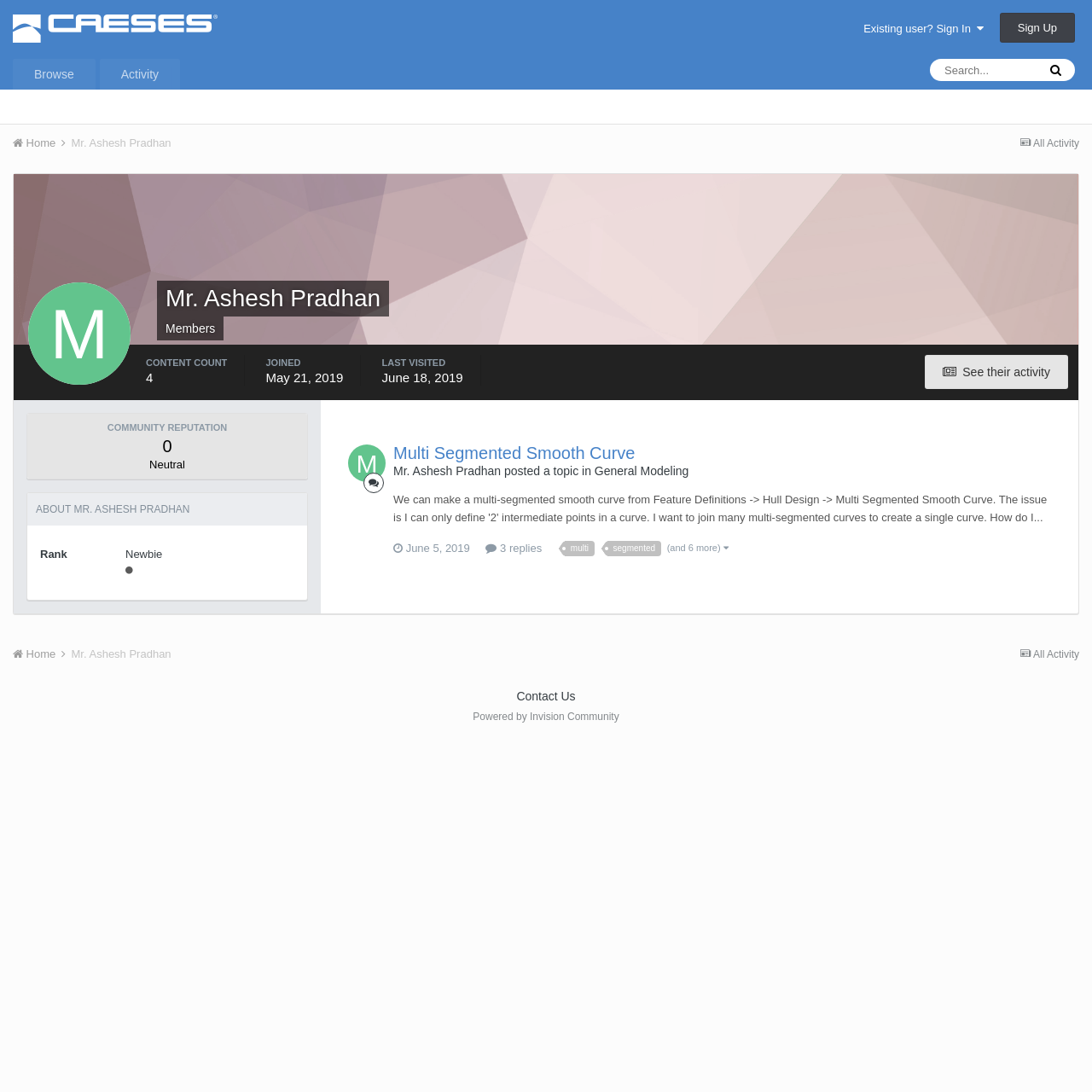How many replies are there to the topic?
Use the image to answer the question with a single word or phrase.

3